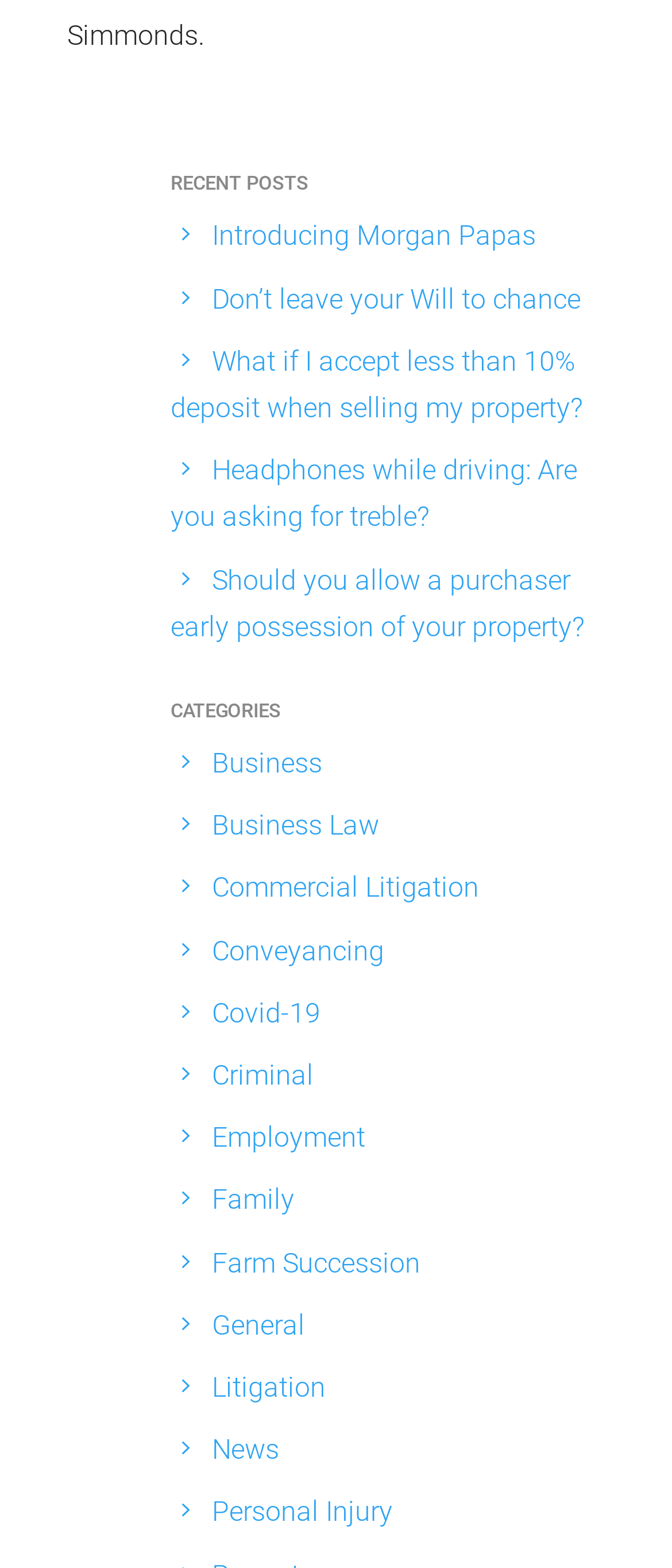Find the bounding box coordinates for the element described here: "Covid-19".

[0.315, 0.635, 0.477, 0.656]